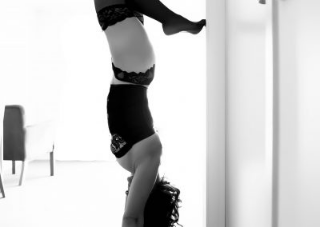Give a one-word or short-phrase answer to the following question: 
What type of clothing is the woman wearing?

Black shorts